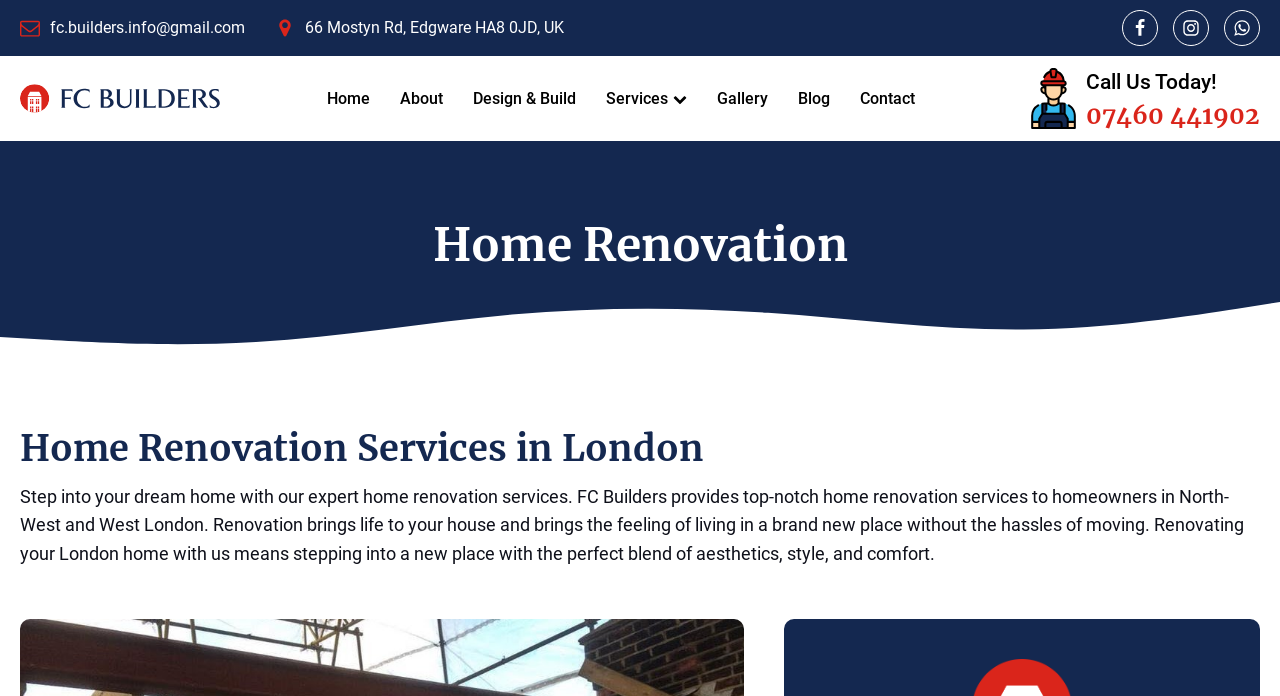Use the information in the screenshot to answer the question comprehensively: What is the purpose of renovating a home?

I found the purpose of renovating a home by reading the static text element which states 'Renovation brings life to your house and brings the feeling of living in a brand new place without the hassles of moving.'